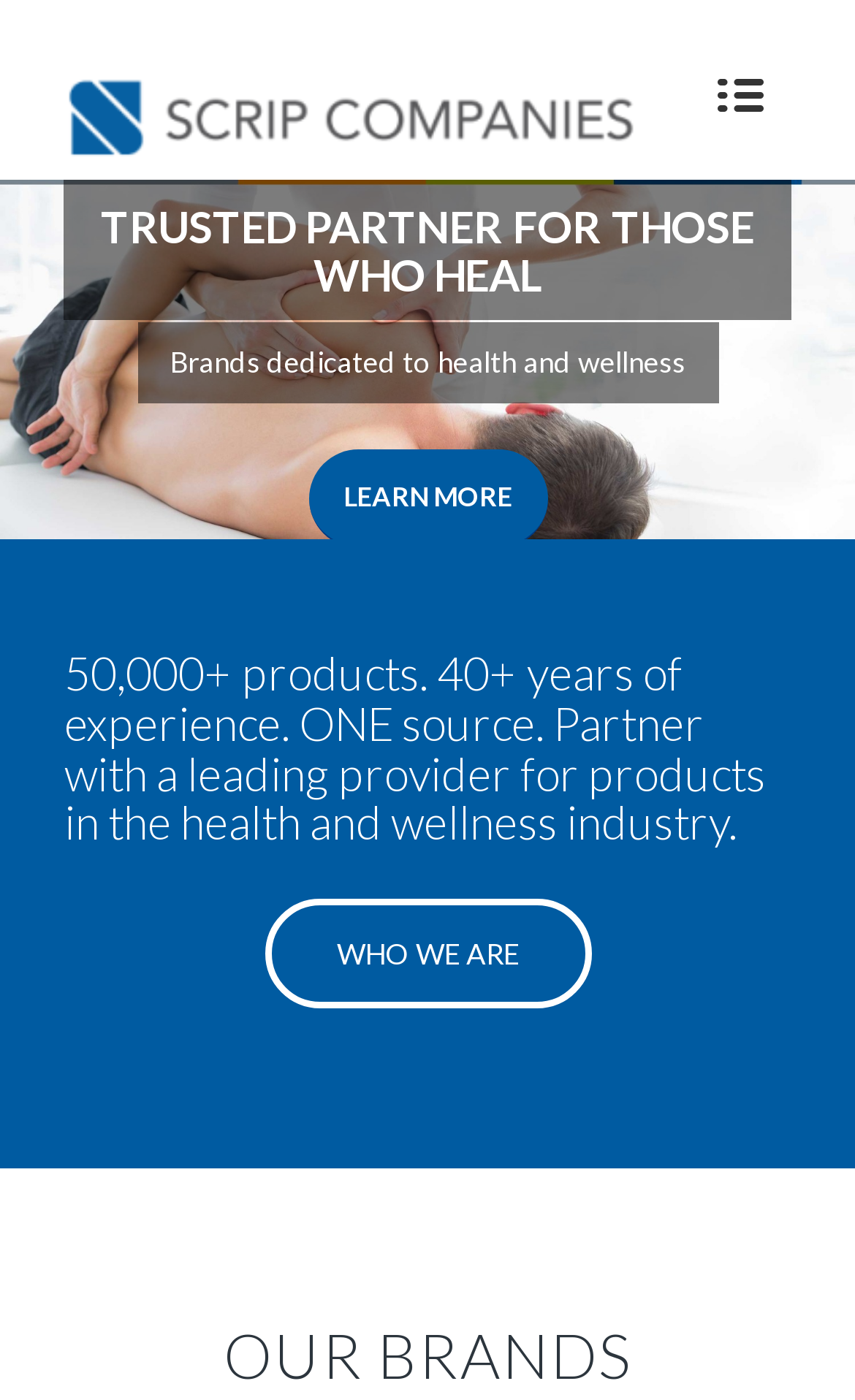Please determine the bounding box coordinates of the area that needs to be clicked to complete this task: 'Explore our brands'. The coordinates must be four float numbers between 0 and 1, formatted as [left, top, right, bottom].

[0.075, 0.944, 0.925, 0.993]